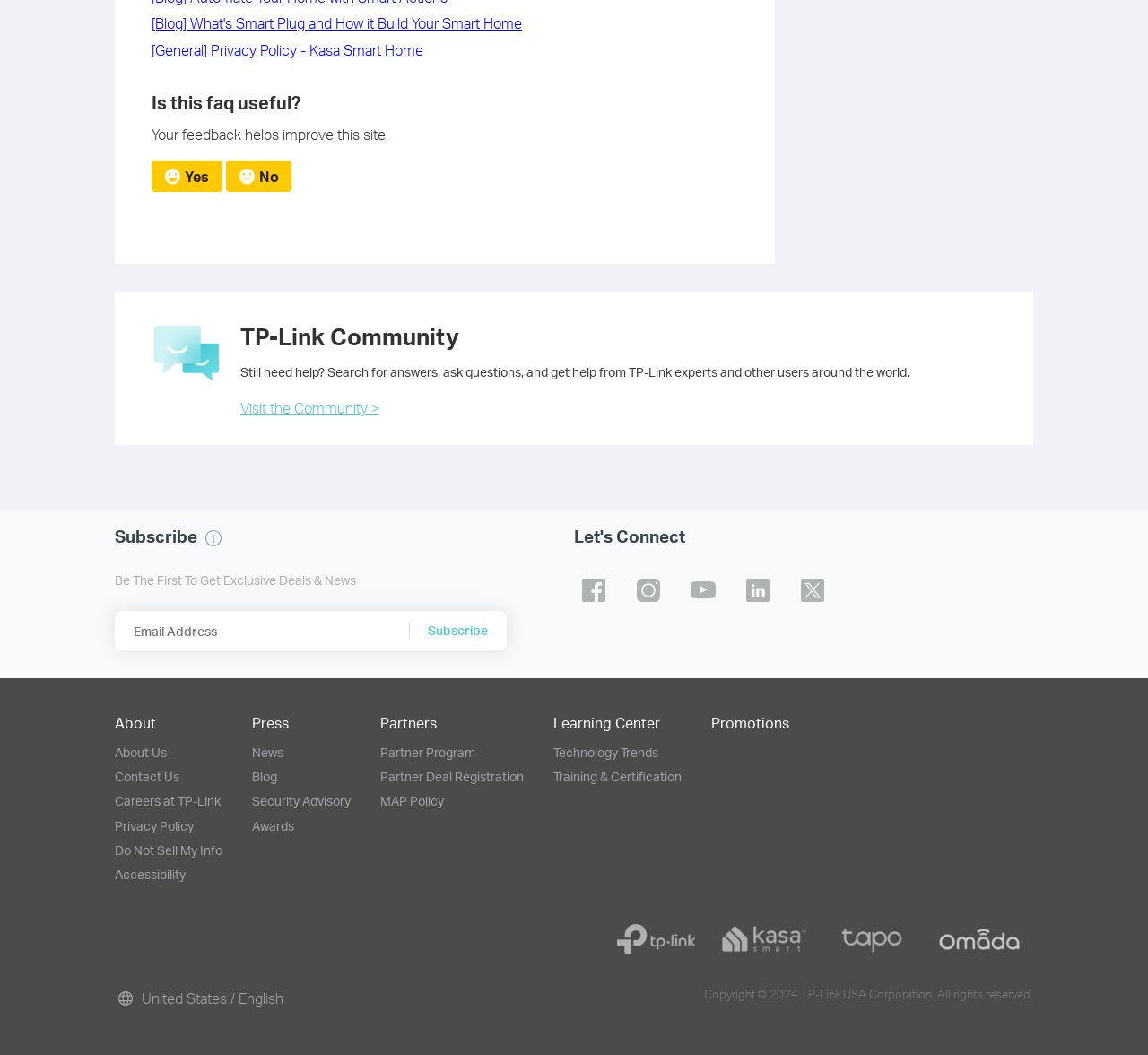Answer the following query with a single word or phrase:
What is the name of the community linked on the page?

TP-Link Community